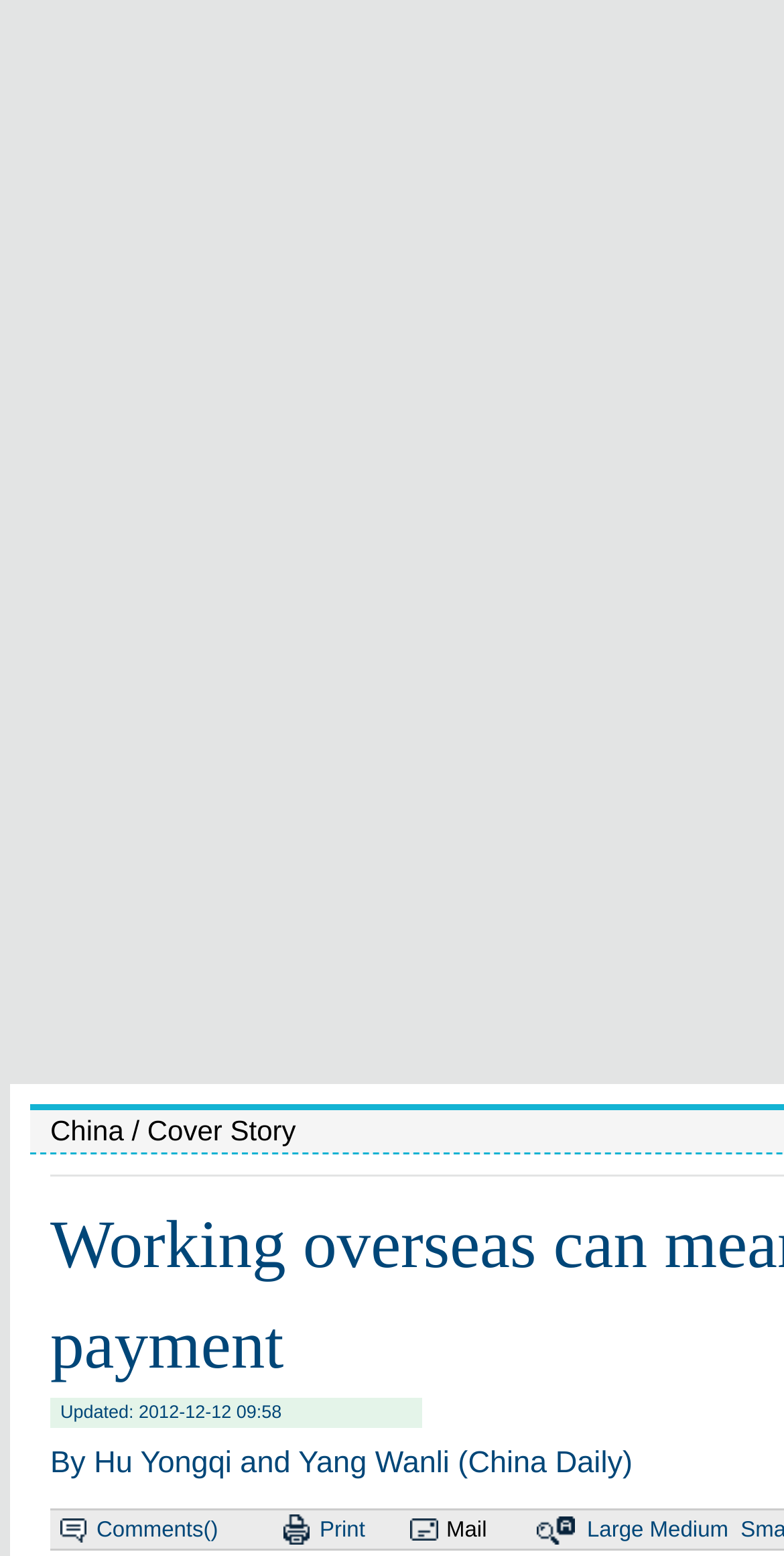What is the country mentioned in the cover story?
Please give a detailed and elaborate answer to the question.

The cover story section has a static text element 'China' which indicates that the country mentioned in the cover story is China.